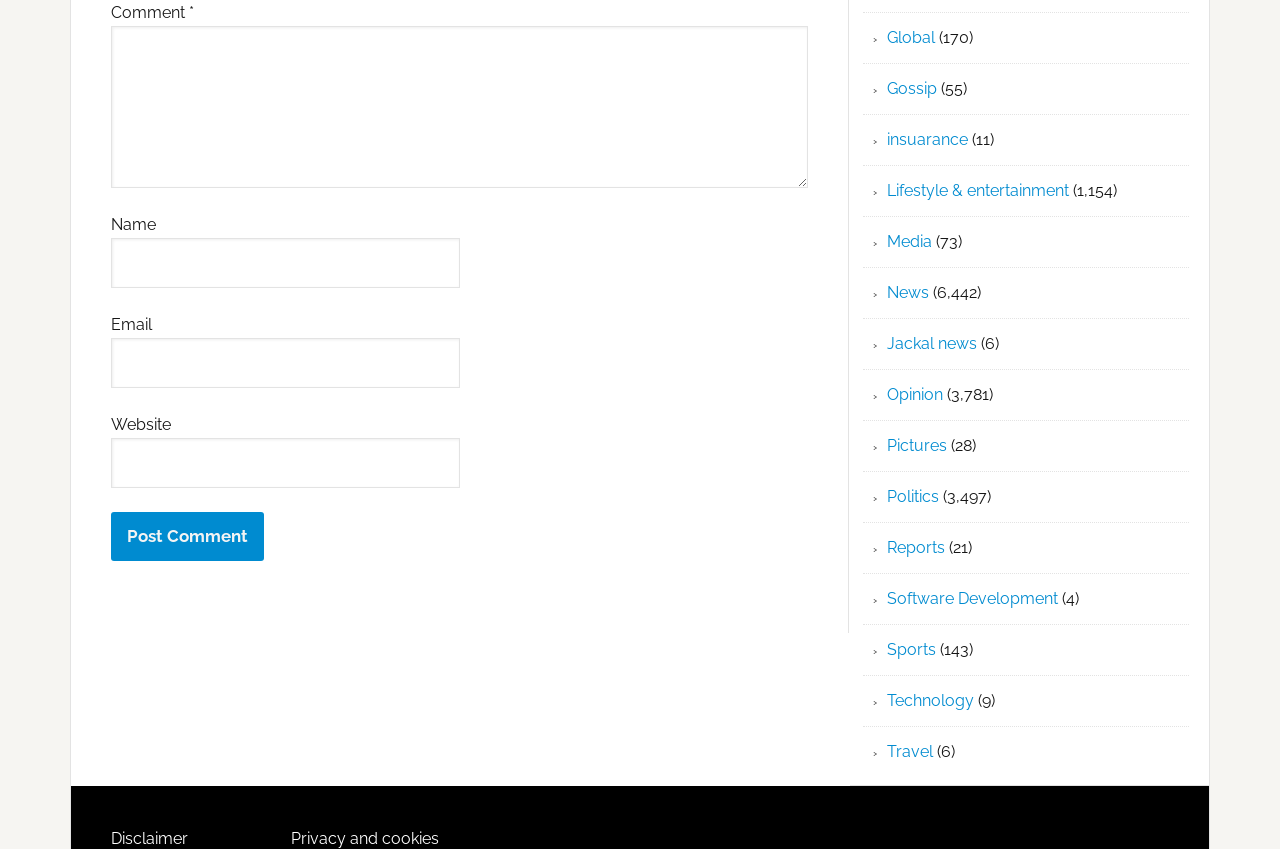Please provide a comprehensive response to the question based on the details in the image: What is the purpose of the links on the right side of the webpage?

I examined the links on the right side of the webpage and found that each link has a label and a number in parentheses. This suggests that these links are used to navigate to different categories, and the number in parentheses indicates the number of items in each category.